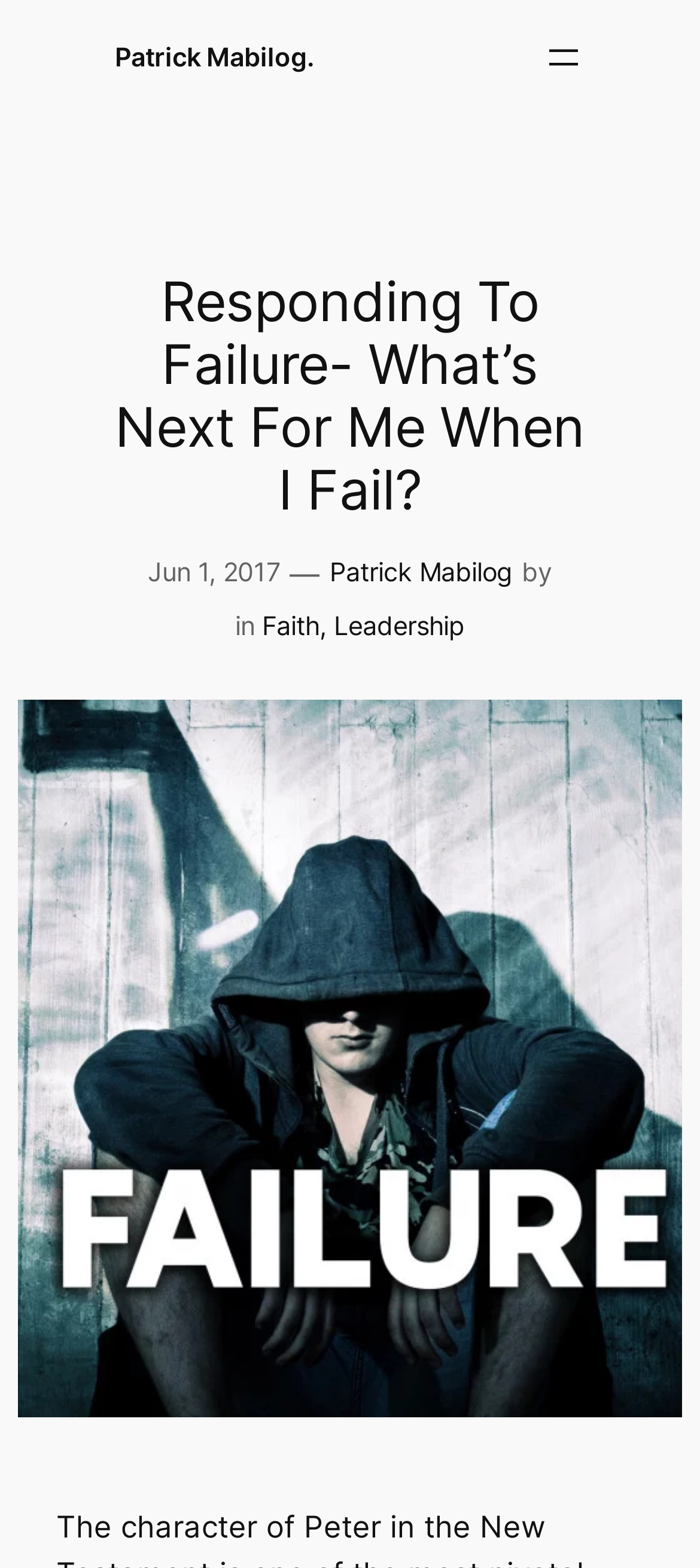Bounding box coordinates are specified in the format (top-left x, top-left y, bottom-right x, bottom-right y). All values are floating point numbers bounded between 0 and 1. Please provide the bounding box coordinate of the region this sentence describes: Jun 1, 2017

[0.211, 0.355, 0.401, 0.375]